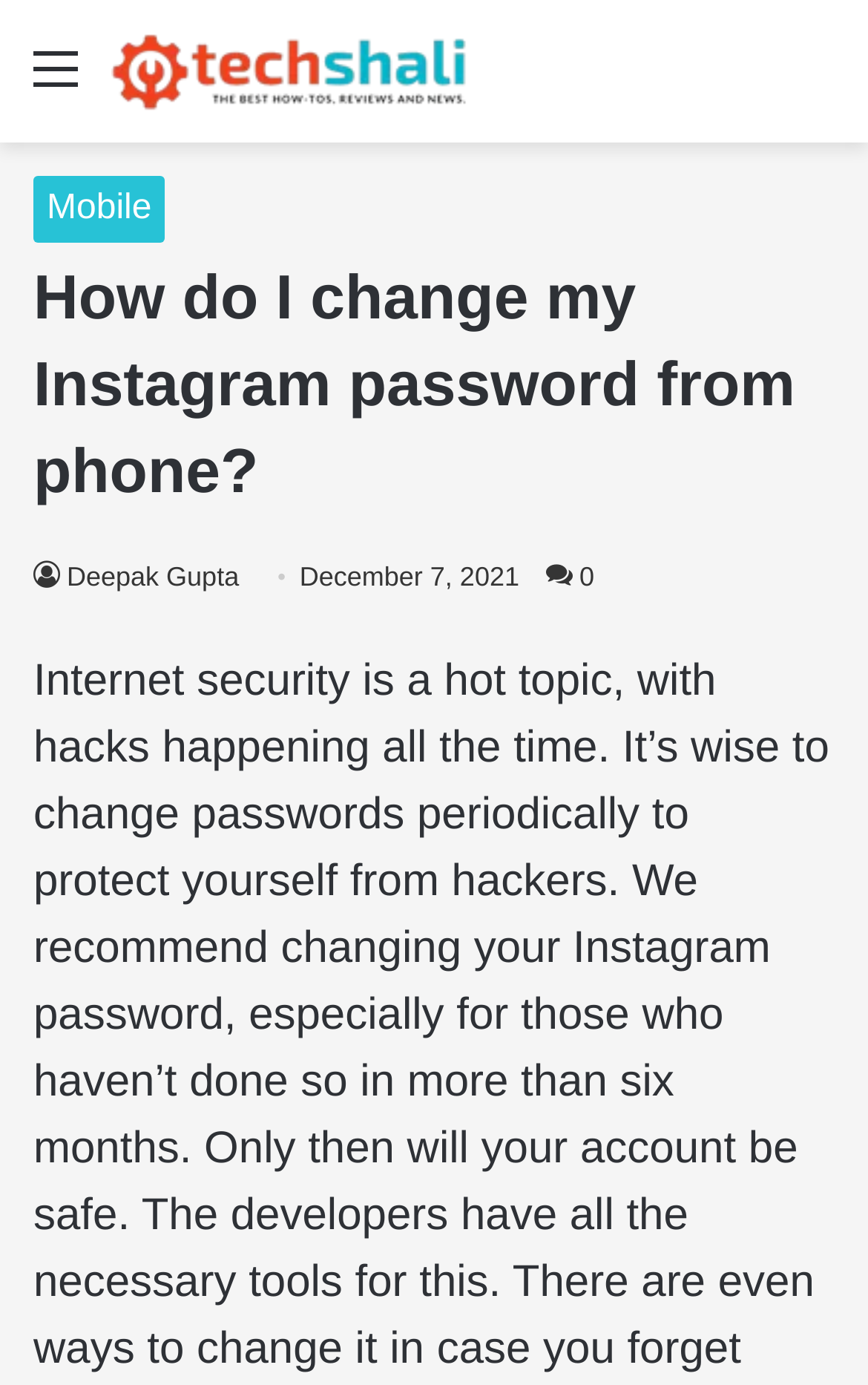From the element description Mobile, predict the bounding box coordinates of the UI element. The coordinates must be specified in the format (top-left x, top-left y, bottom-right x, bottom-right y) and should be within the 0 to 1 range.

[0.038, 0.128, 0.19, 0.175]